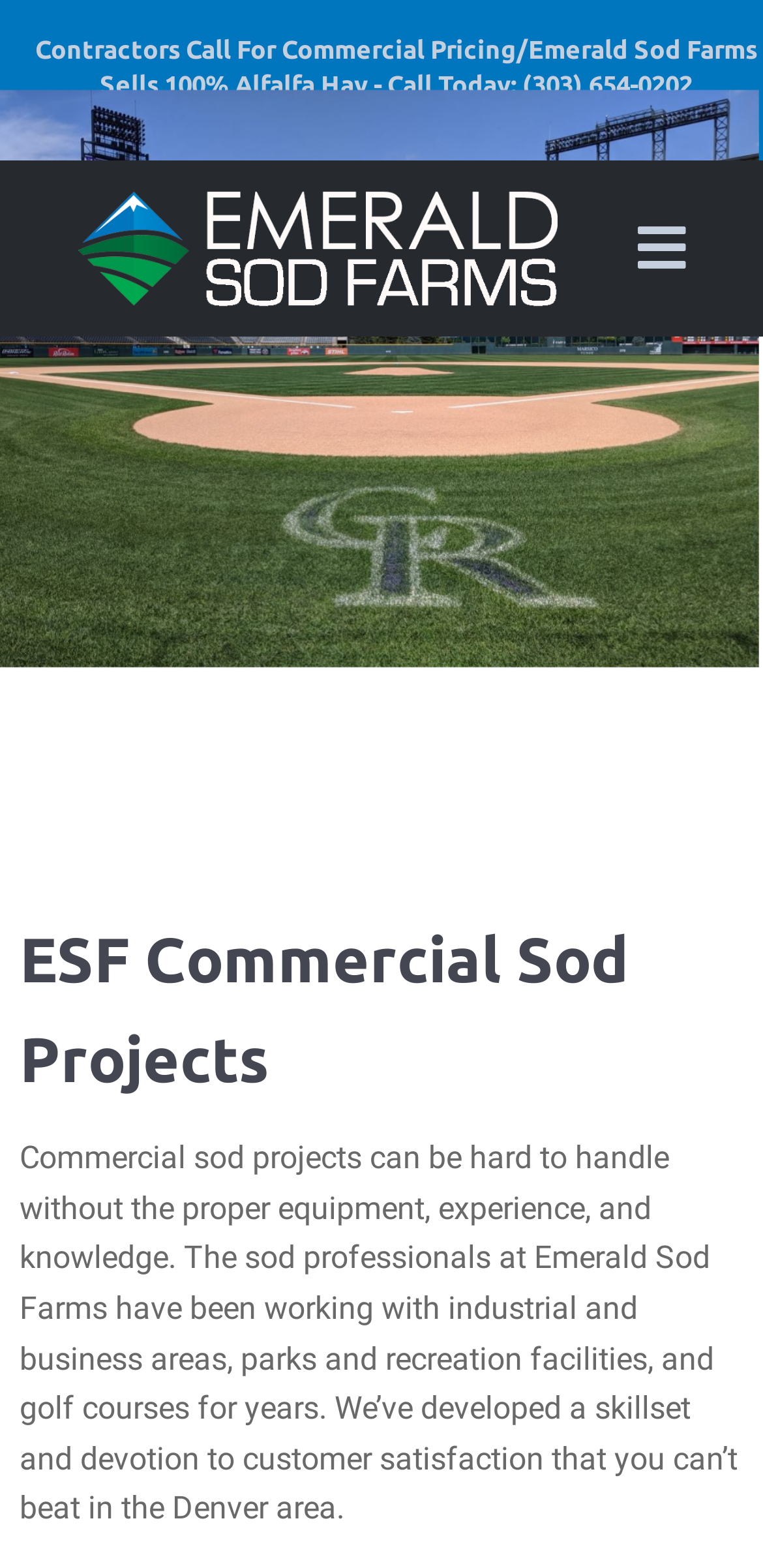What is the name of the company?
Using the image provided, answer with just one word or phrase.

Emerald Sod Farms